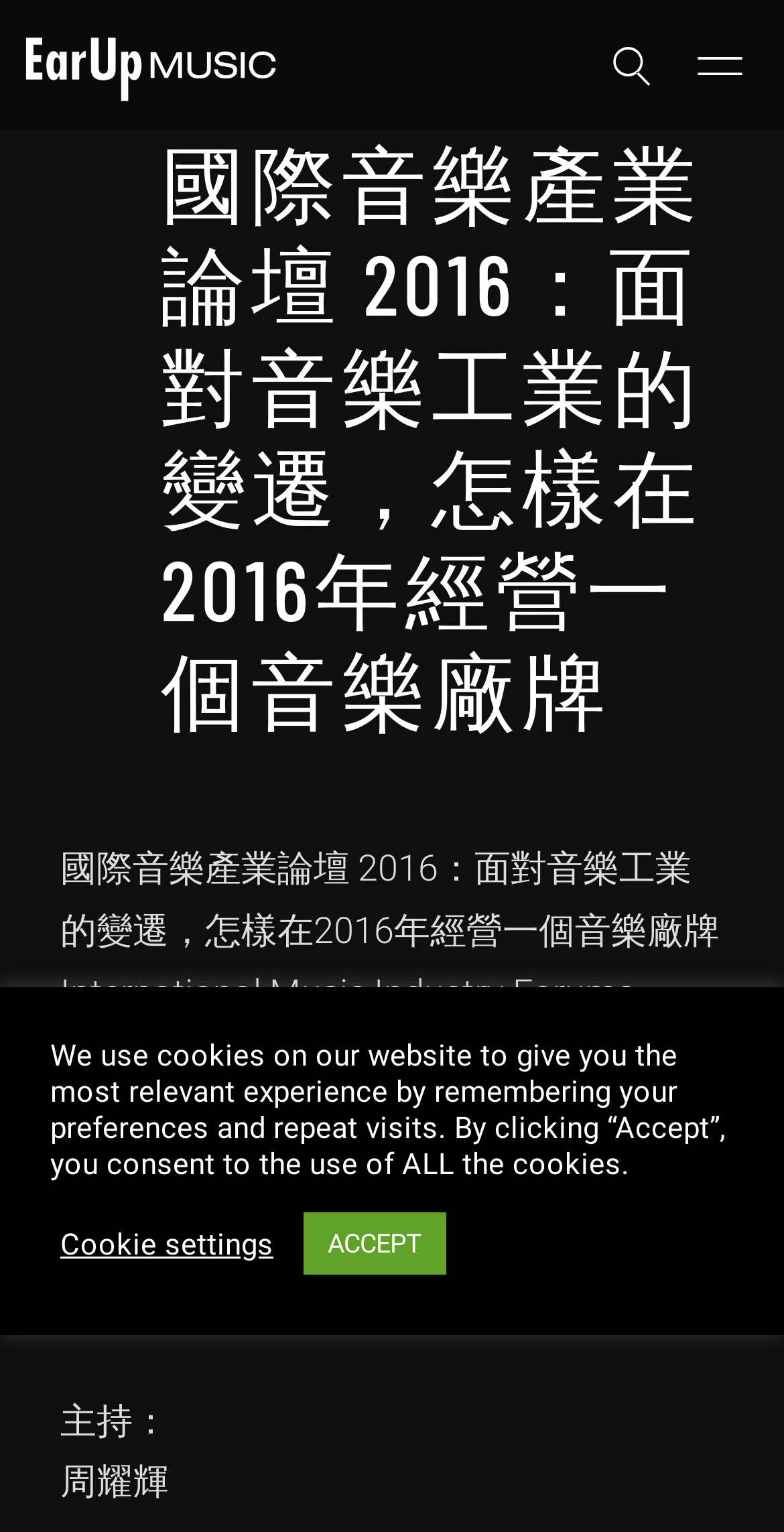Respond with a single word or short phrase to the following question: 
What is the topic of the event?

Changes in the Music Industry